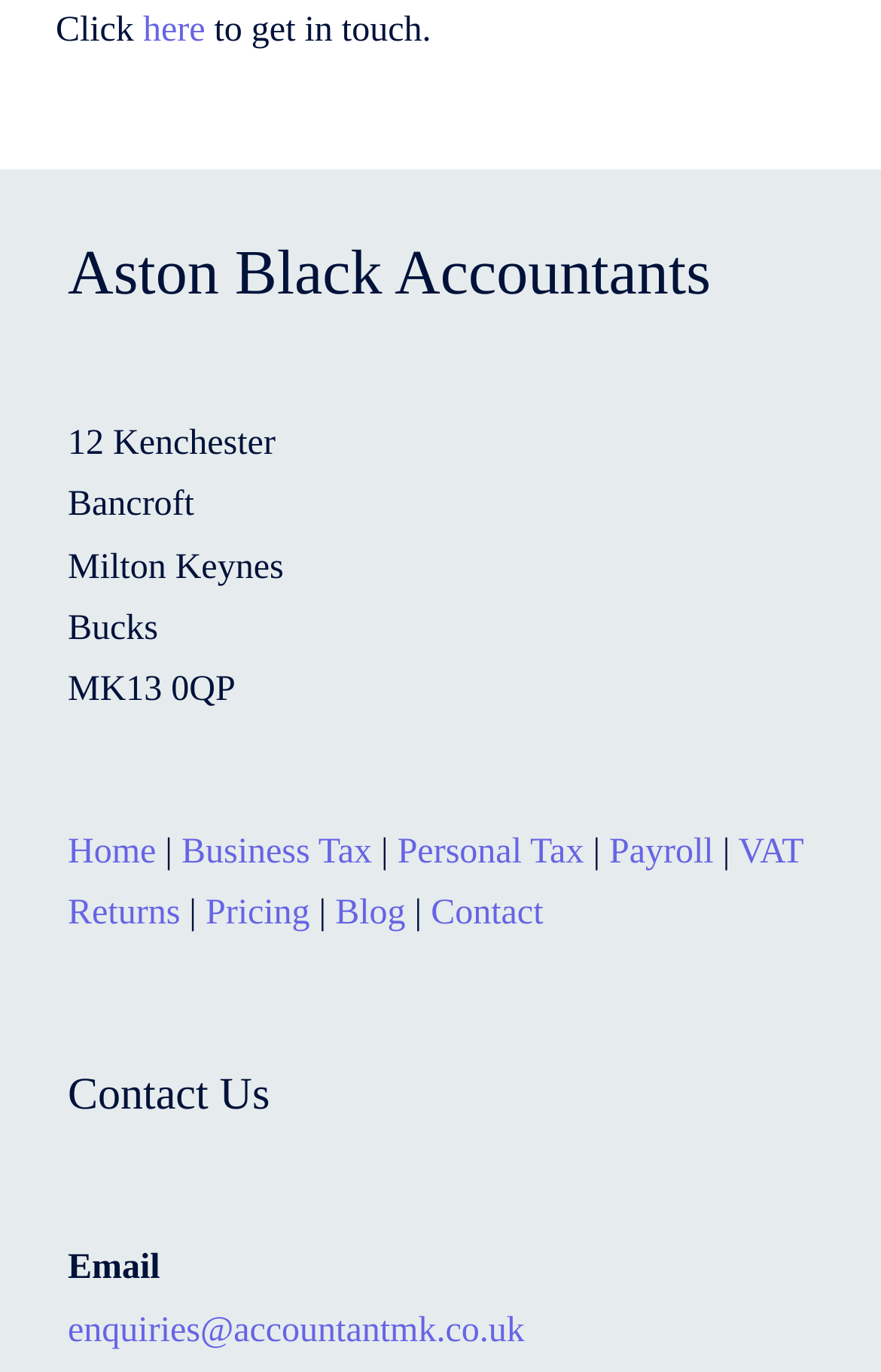Determine the bounding box for the UI element as described: "VAT Returns". The coordinates should be represented as four float numbers between 0 and 1, formatted as [left, top, right, bottom].

[0.077, 0.607, 0.912, 0.68]